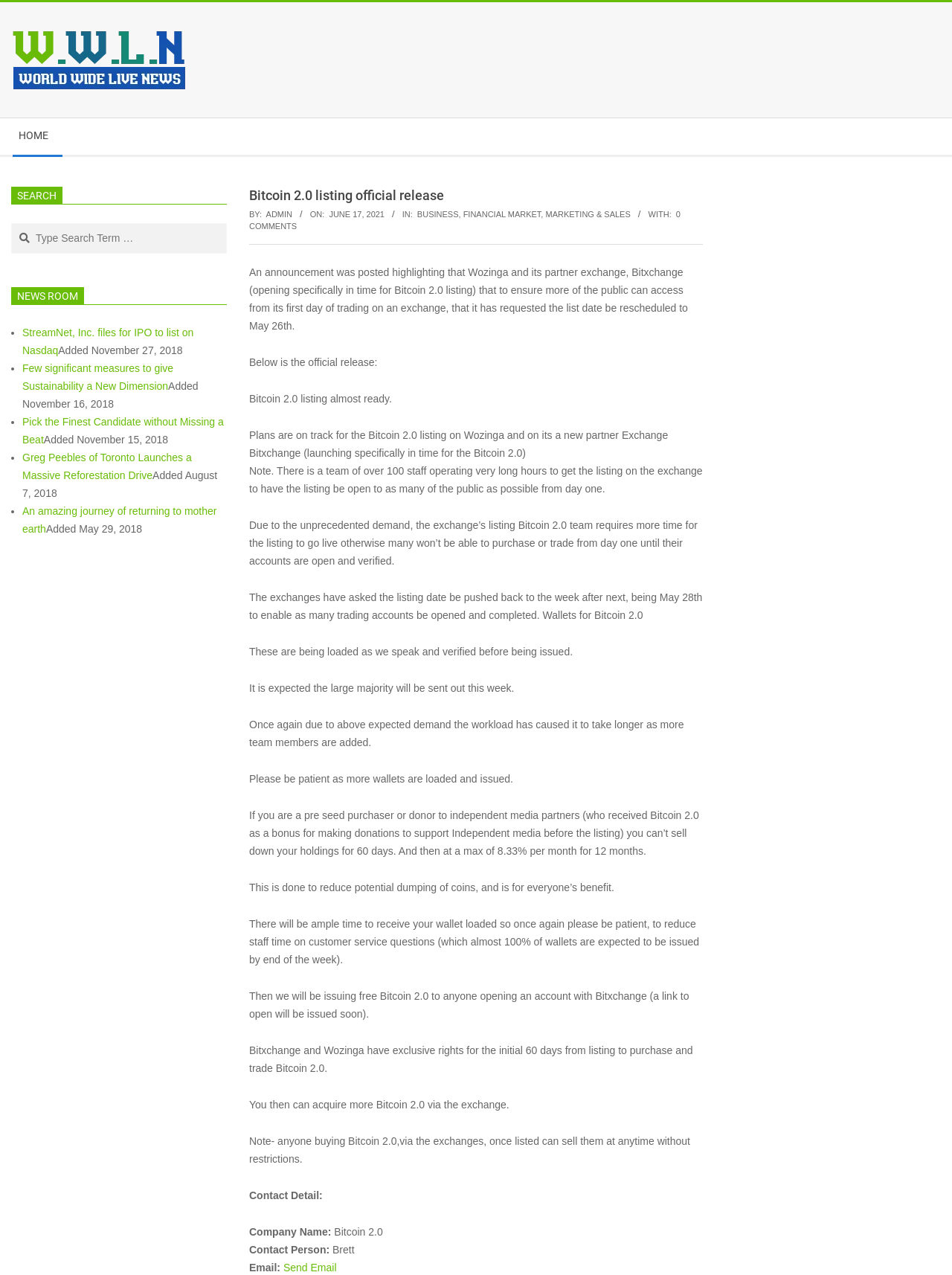What is the restriction for pre-seed purchasers or donors to independent media partners?
Based on the visual, give a brief answer using one word or a short phrase.

can't sell for 60 days